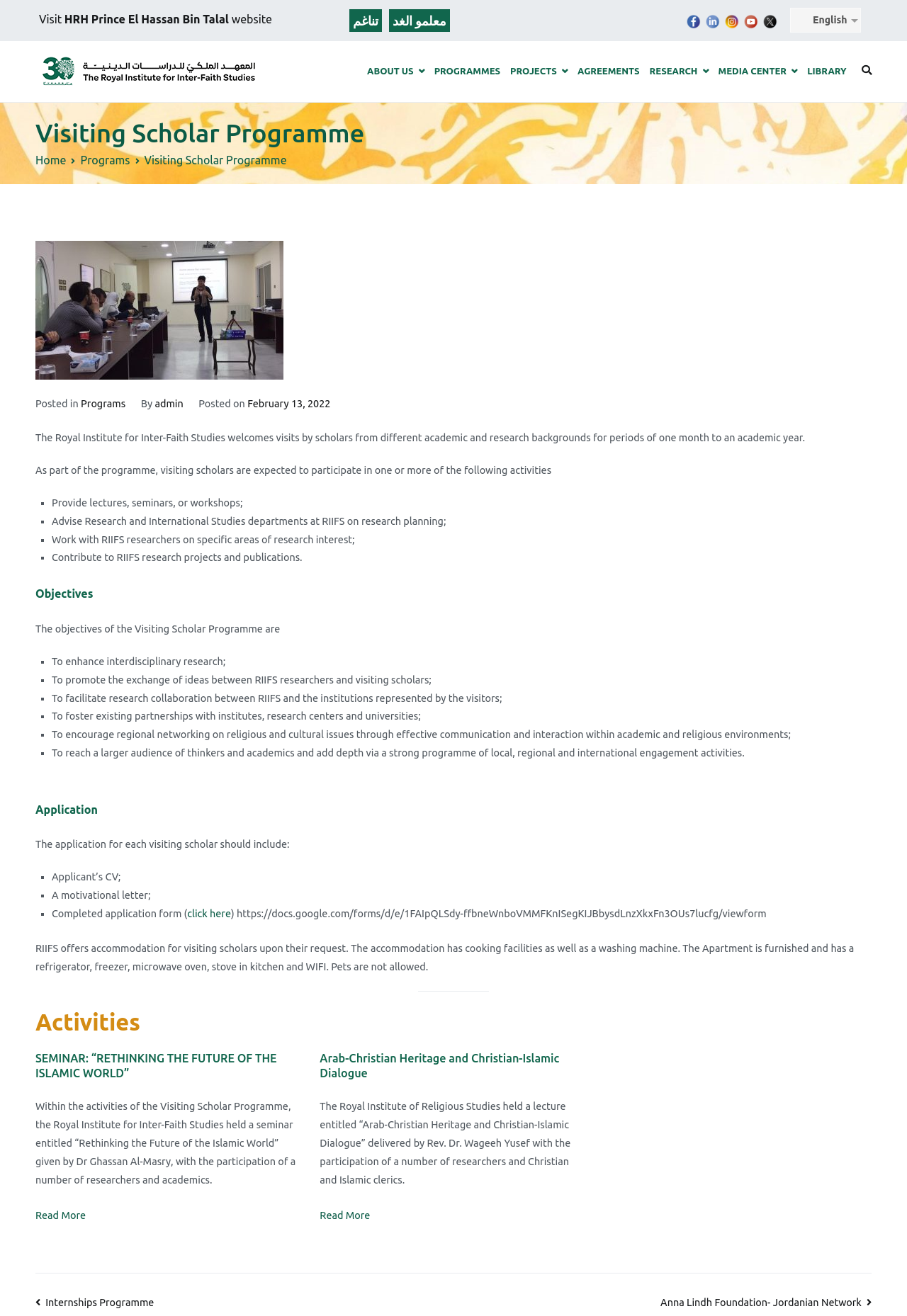Using the elements shown in the image, answer the question comprehensively: How long can visiting scholars stay?

I found the answer by reading the introduction to the Visiting Scholar Programme, which states that the programme welcomes visits by scholars from different academic and research backgrounds for periods of one month to an academic year.